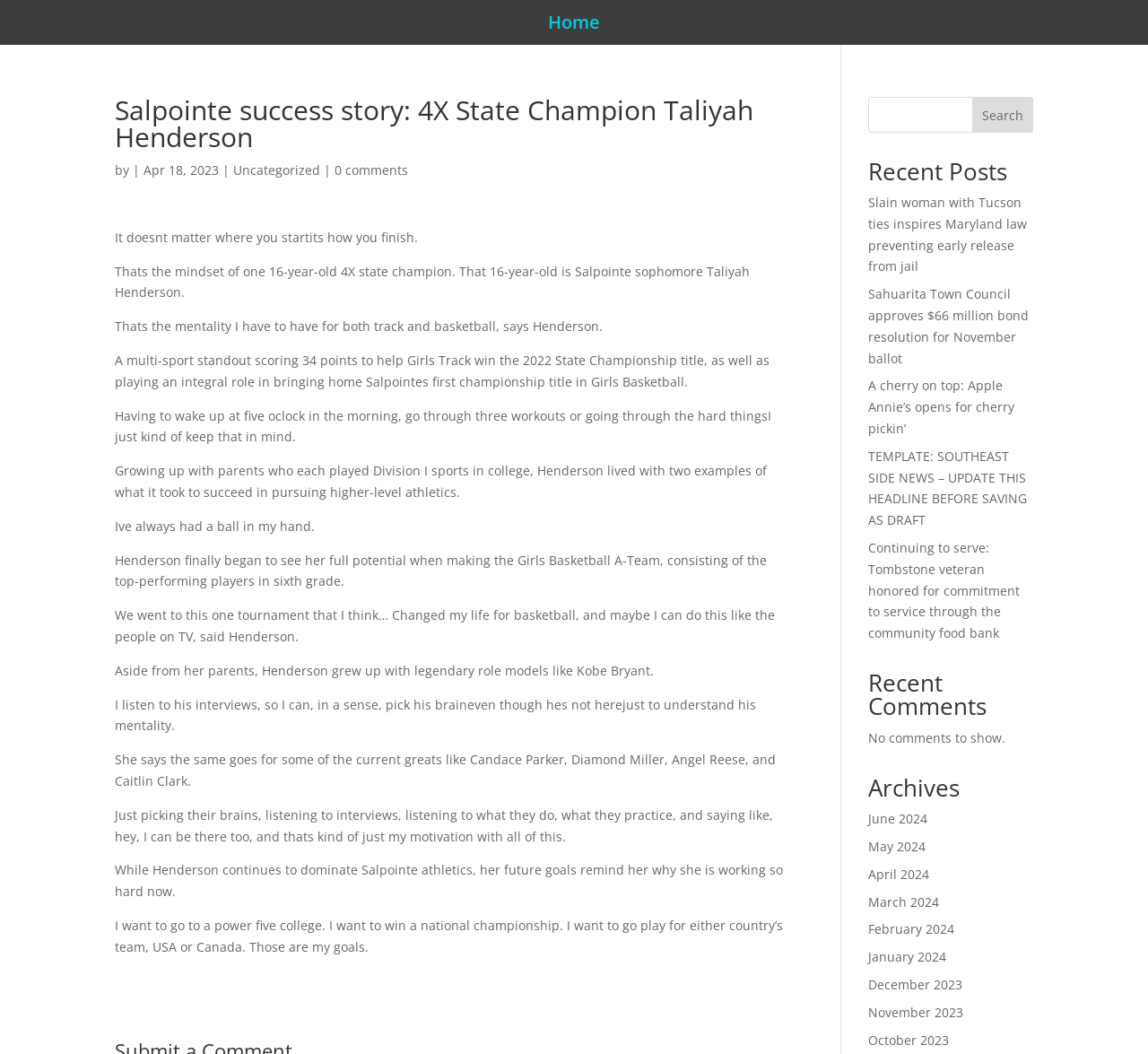Give a one-word or short phrase answer to this question: 
What is the goal of Taliyah Henderson?

To go to a power five college